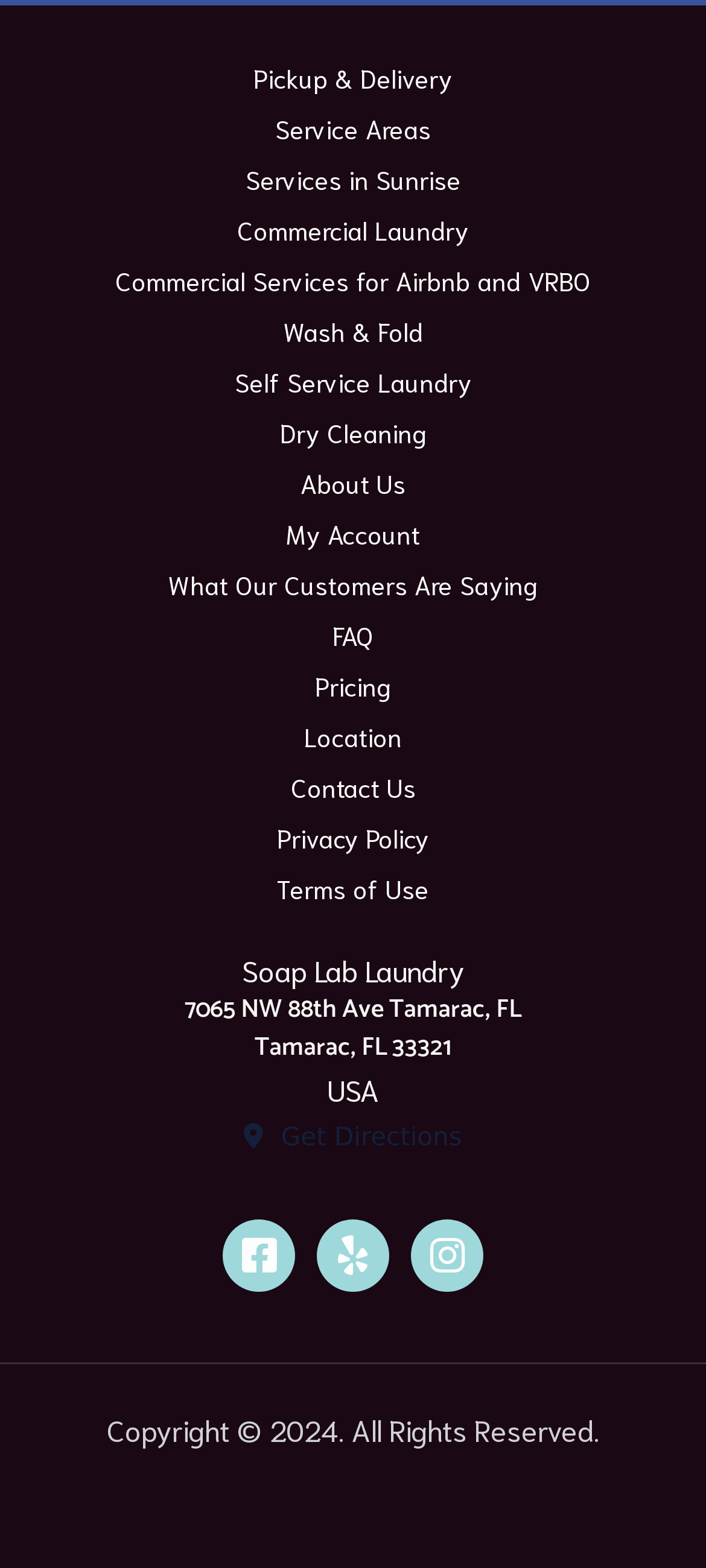Please determine the bounding box coordinates of the element to click on in order to accomplish the following task: "Click on Pickup & Delivery". Ensure the coordinates are four float numbers ranging from 0 to 1, i.e., [left, top, right, bottom].

[0.359, 0.039, 0.641, 0.06]